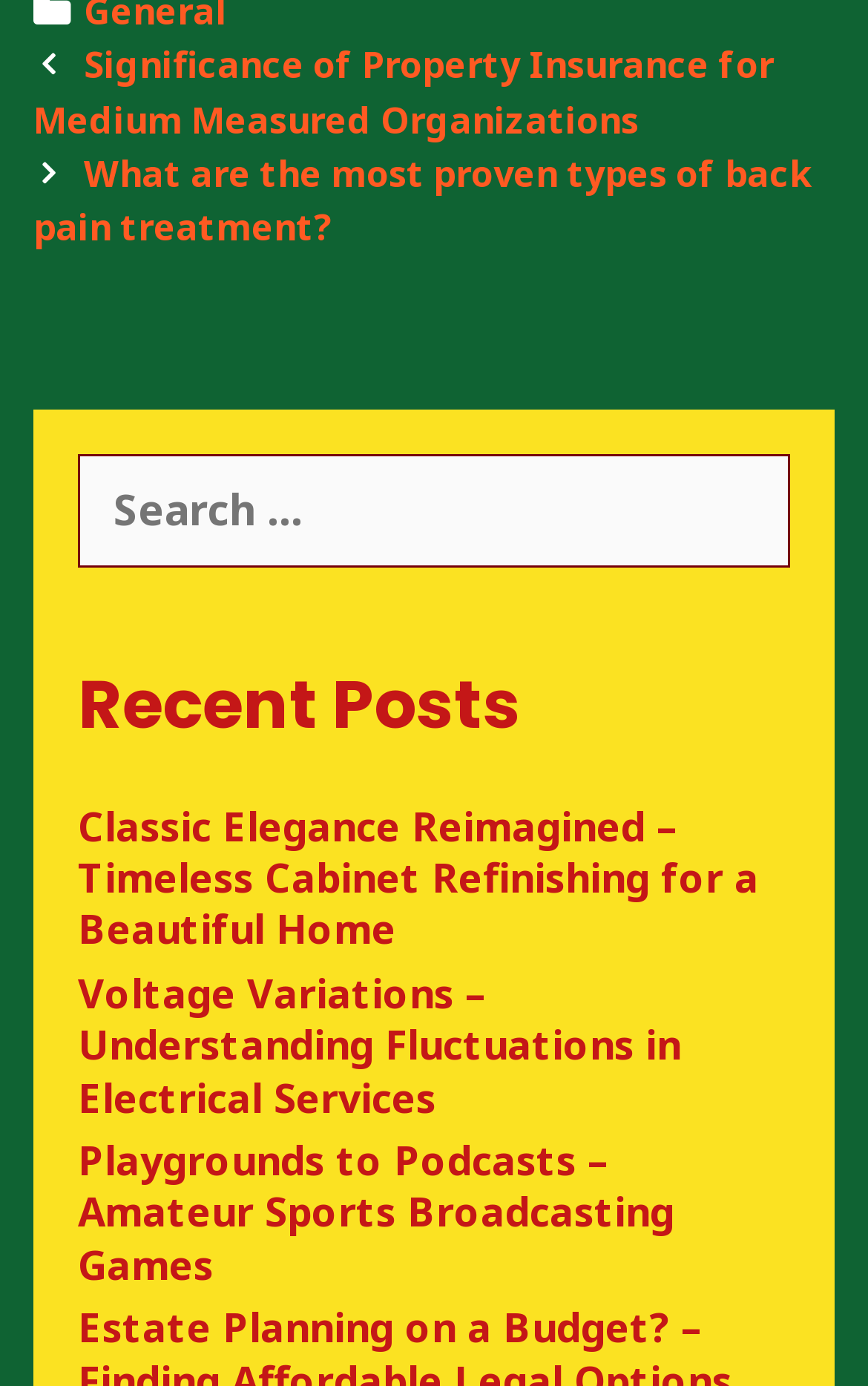With reference to the image, please provide a detailed answer to the following question: What is the text above the 'Previous' button?

The text 'Post navigation' is a static text element located above the 'Previous' and 'Next' buttons, indicating that these buttons are used for navigating through posts.